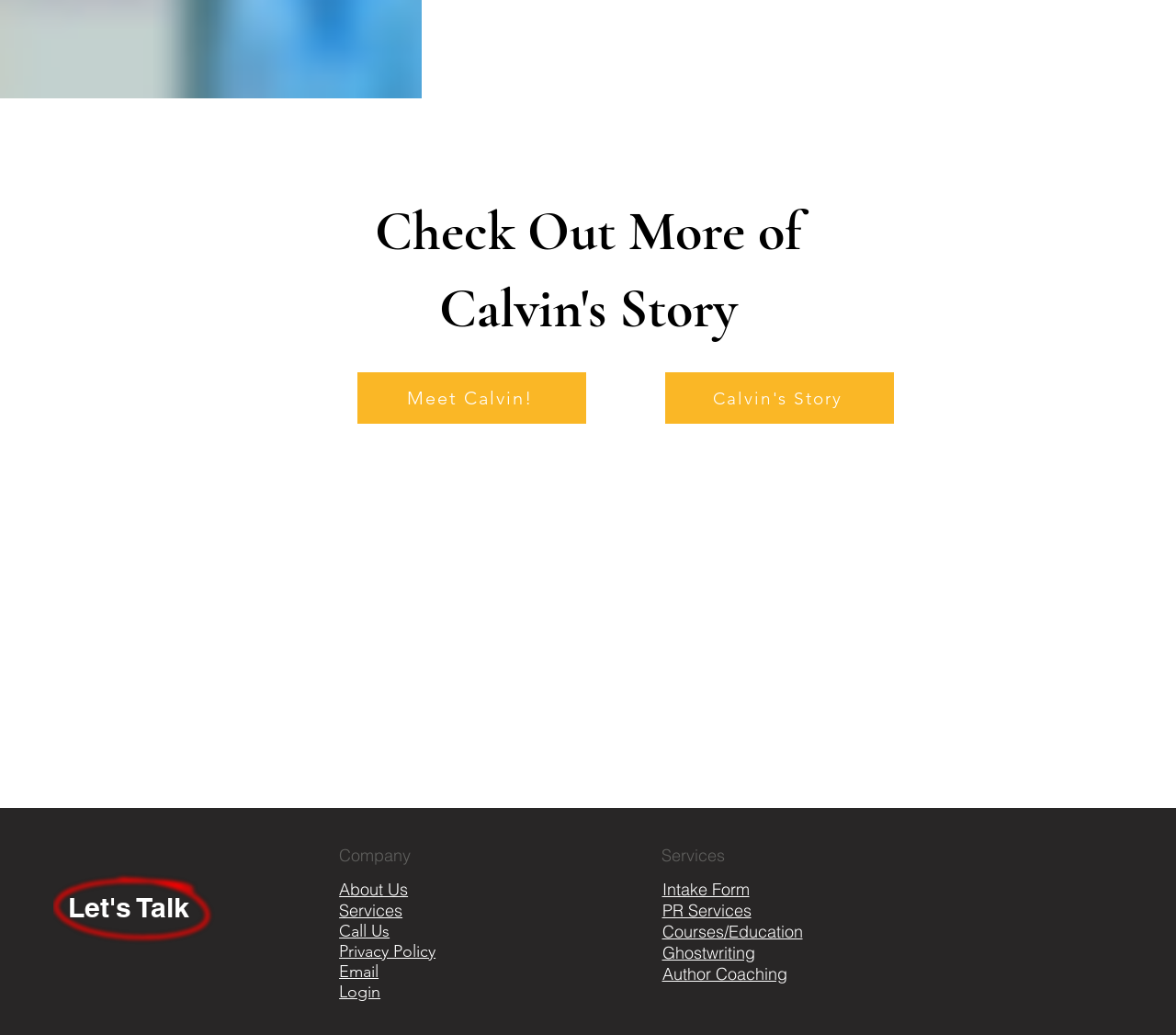Provide the bounding box coordinates of the UI element that matches the description: "Services".

[0.288, 0.87, 0.342, 0.89]